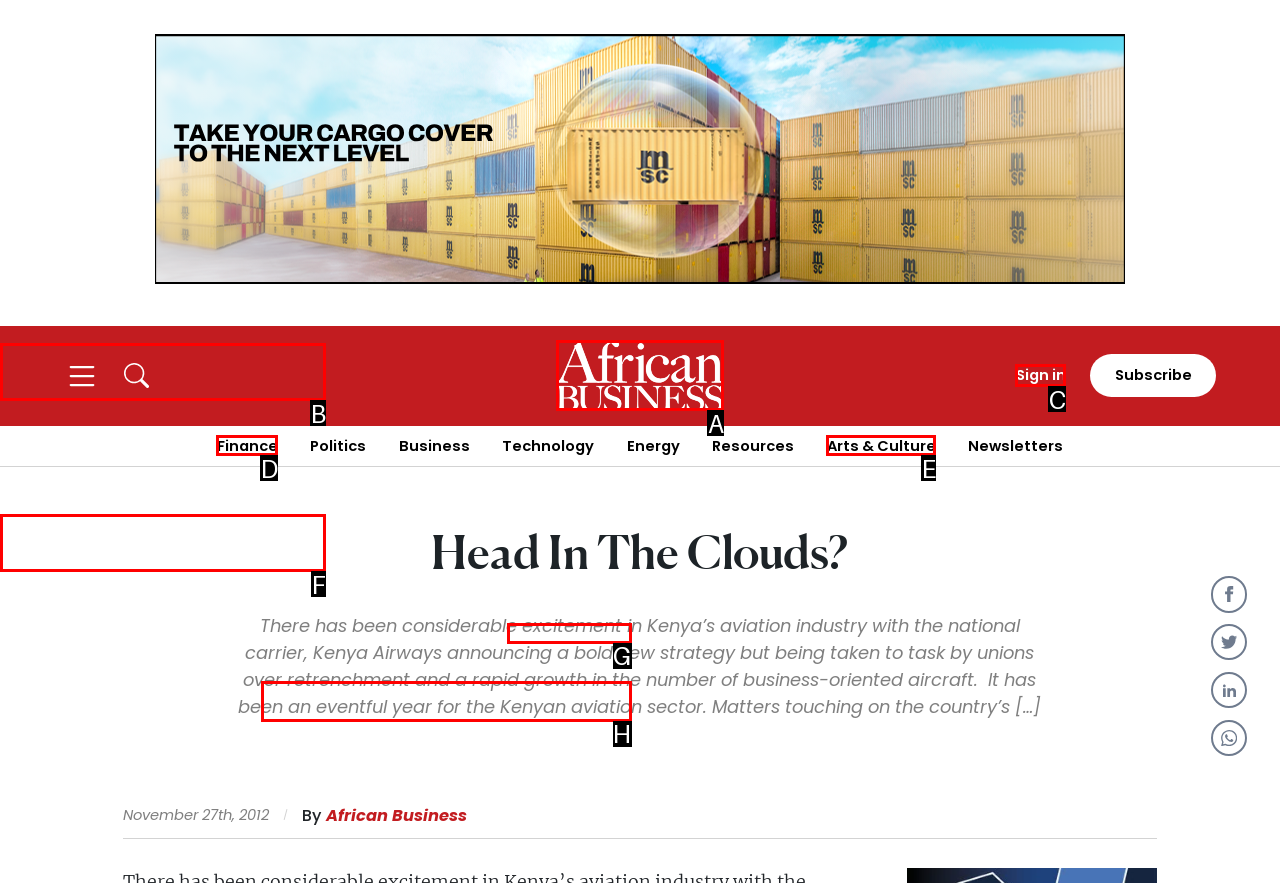Determine which HTML element I should select to execute the task: Click on the 'Create an account' button
Reply with the corresponding option's letter from the given choices directly.

H